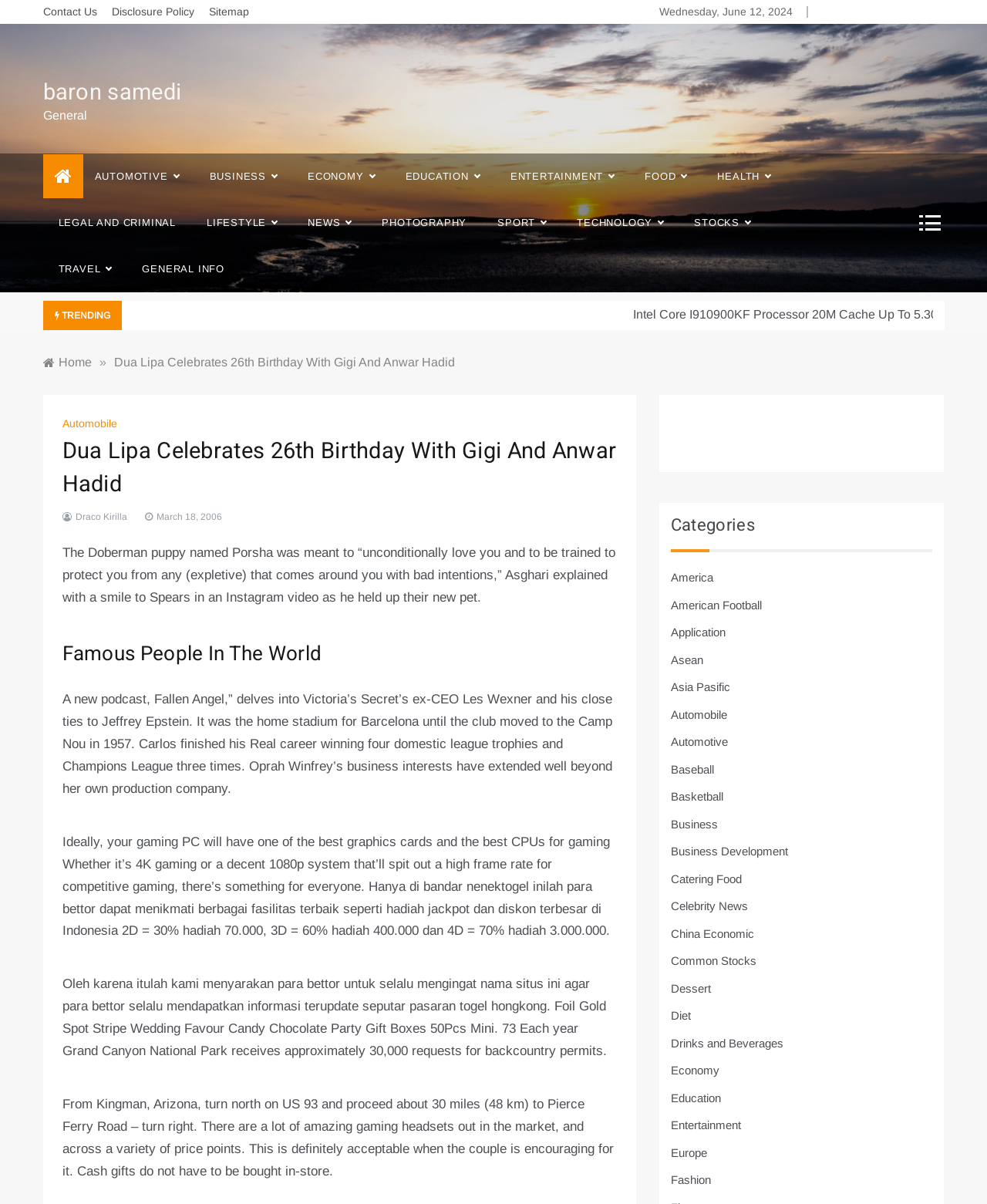What is the name of the person mentioned in the article 'Dua Lipa Celebrates 26th Birthday With Gigi And Anwar Hadid'?
Carefully examine the image and provide a detailed answer to the question.

I found the text 'Asghari explained with a smile to Spears in an Instagram video as he held up their new pet' in the StaticText element with ID 965, which is located in the main content area of the webpage.